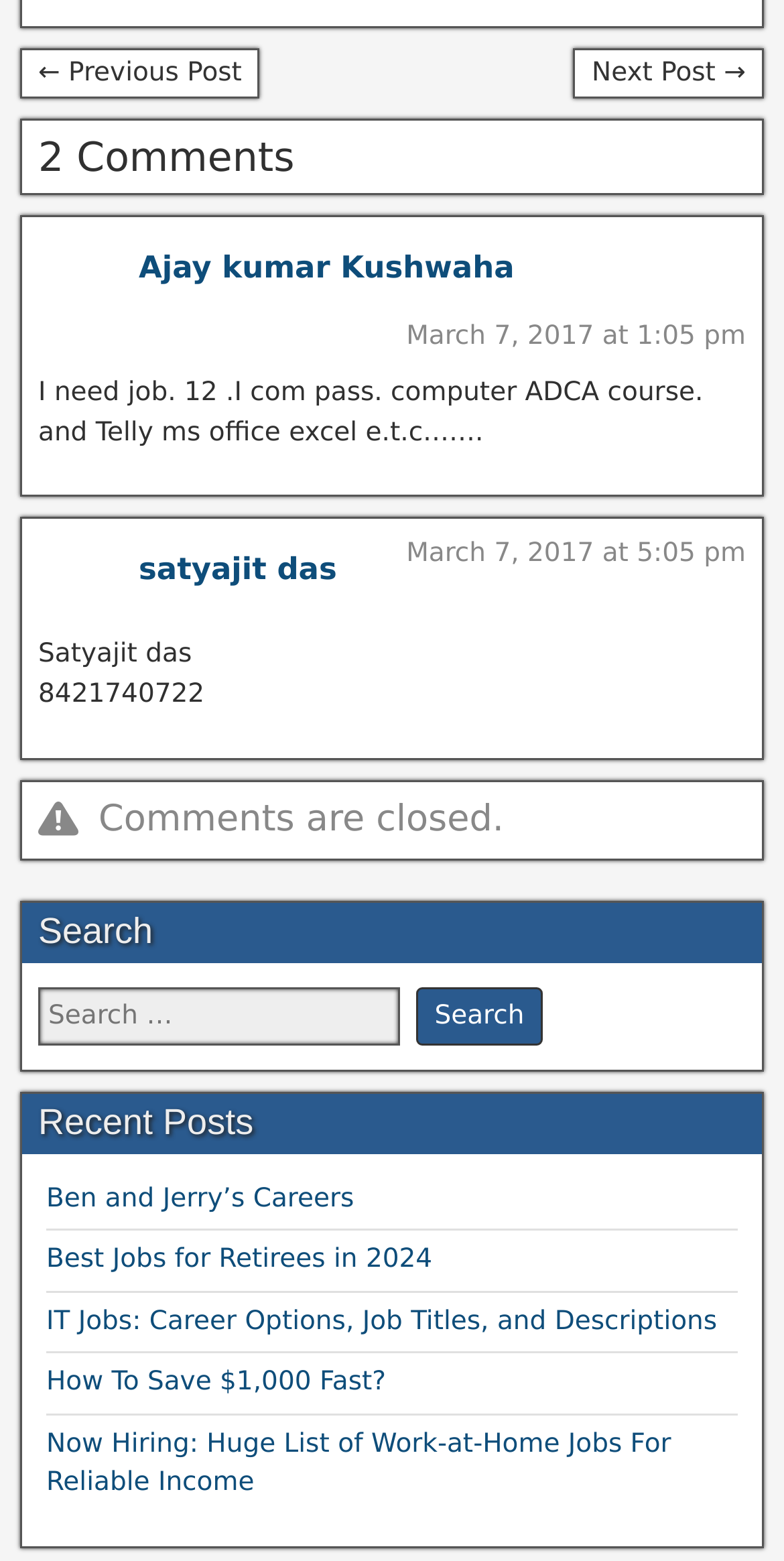Locate the bounding box coordinates of the element that needs to be clicked to carry out the instruction: "Search for a keyword". The coordinates should be given as four float numbers ranging from 0 to 1, i.e., [left, top, right, bottom].

[0.049, 0.627, 0.951, 0.675]